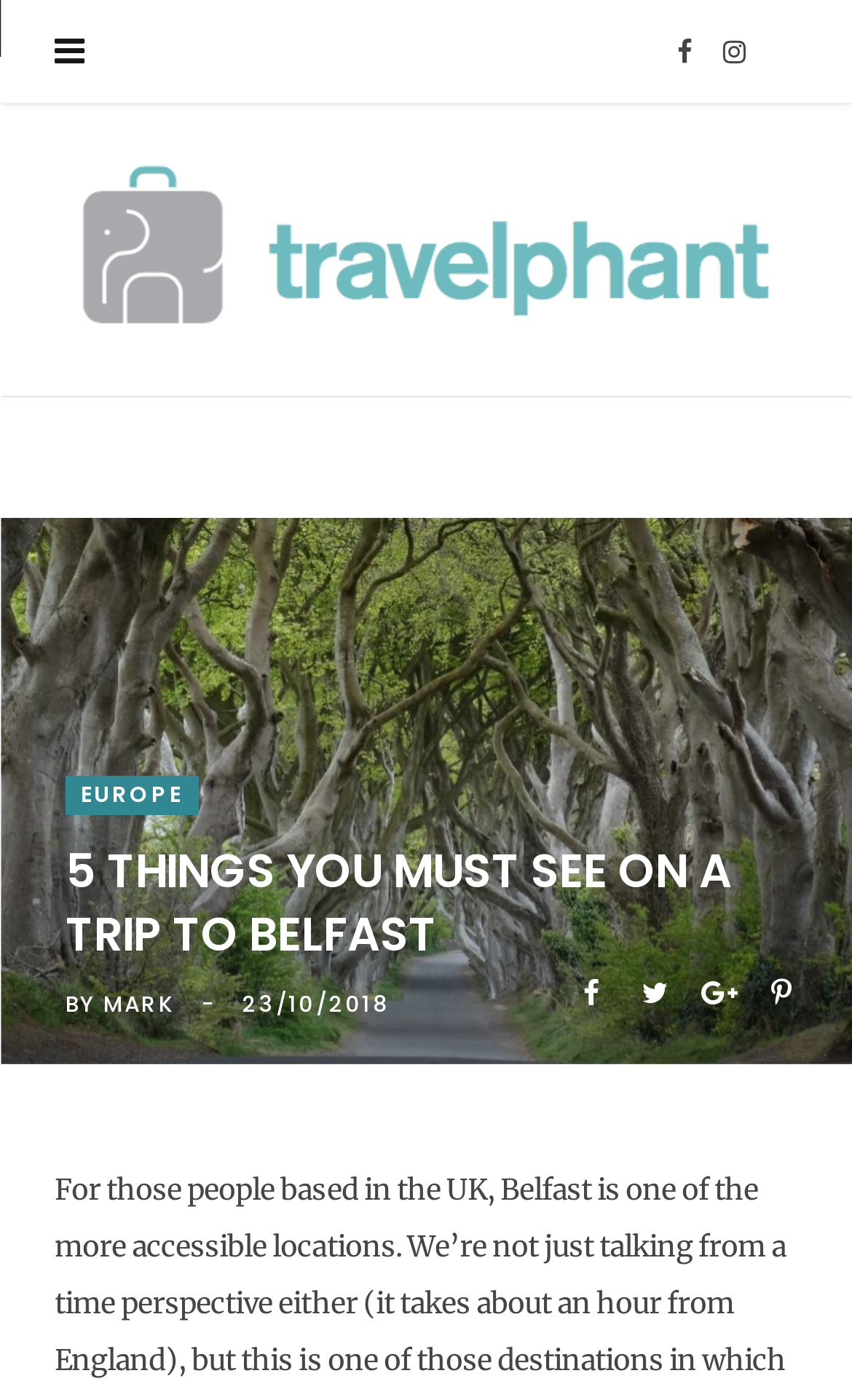Determine the bounding box coordinates of the clickable region to carry out the instruction: "Read EUROPE category".

[0.077, 0.555, 0.232, 0.583]